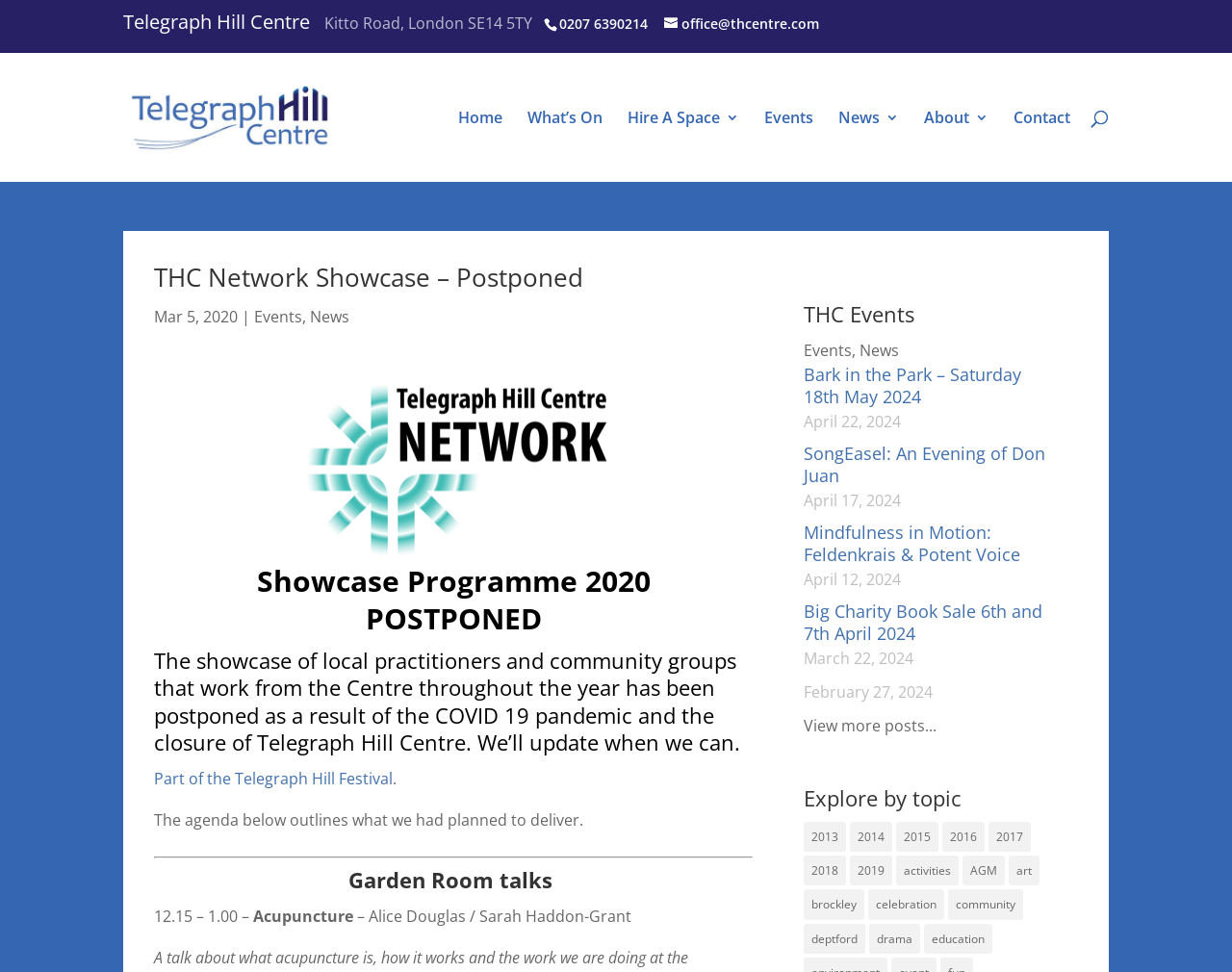Determine the bounding box coordinates for the area that needs to be clicked to fulfill this task: "Visit the home page". The coordinates must be given as four float numbers between 0 and 1, i.e., [left, top, right, bottom].

[0.372, 0.114, 0.408, 0.187]